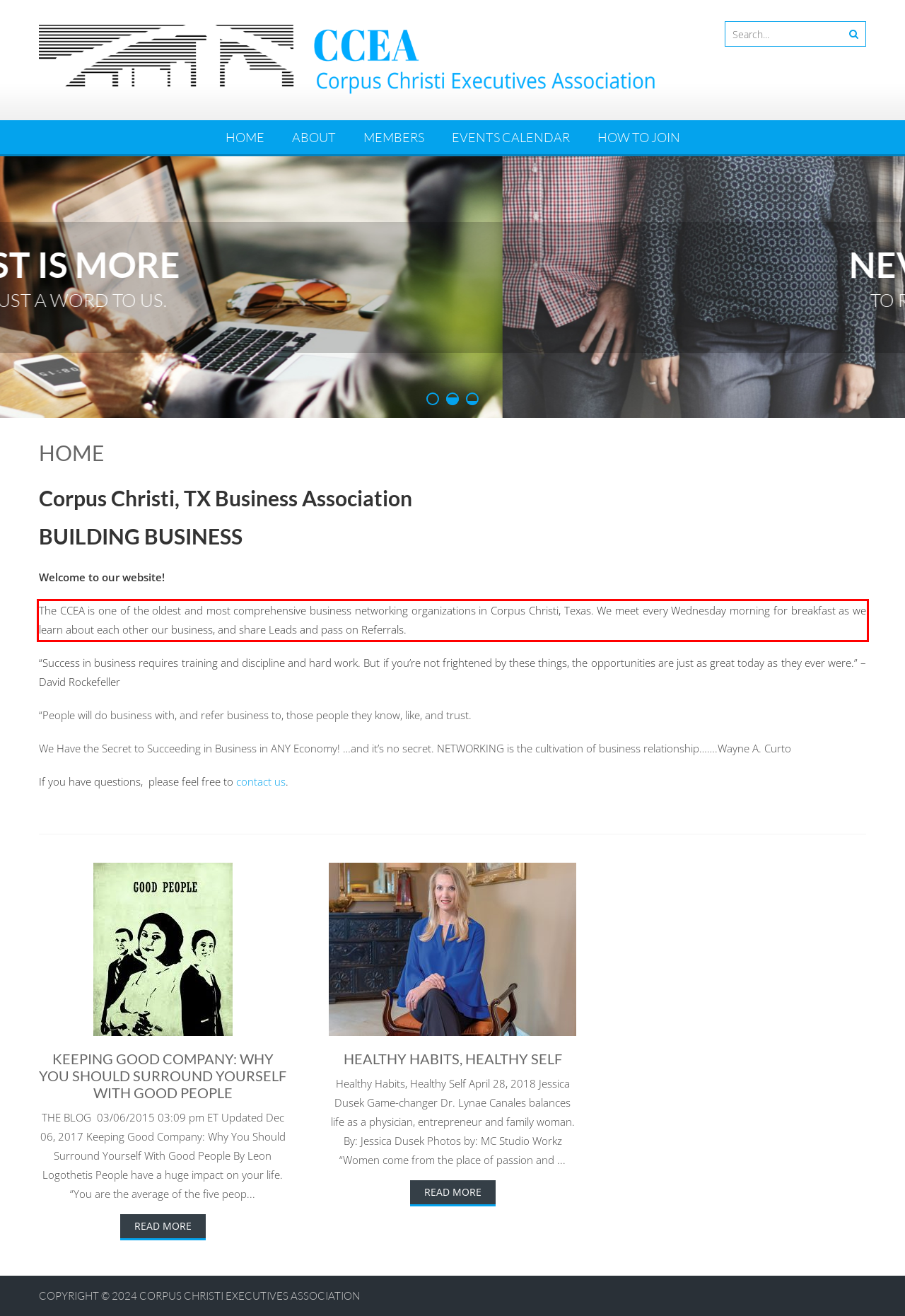From the provided screenshot, extract the text content that is enclosed within the red bounding box.

The CCEA is one of the oldest and most comprehensive business networking organizations in Corpus Christi, Texas. We meet every Wednesday morning for breakfast as we learn about each other our business, and share Leads and pass on Referrals.